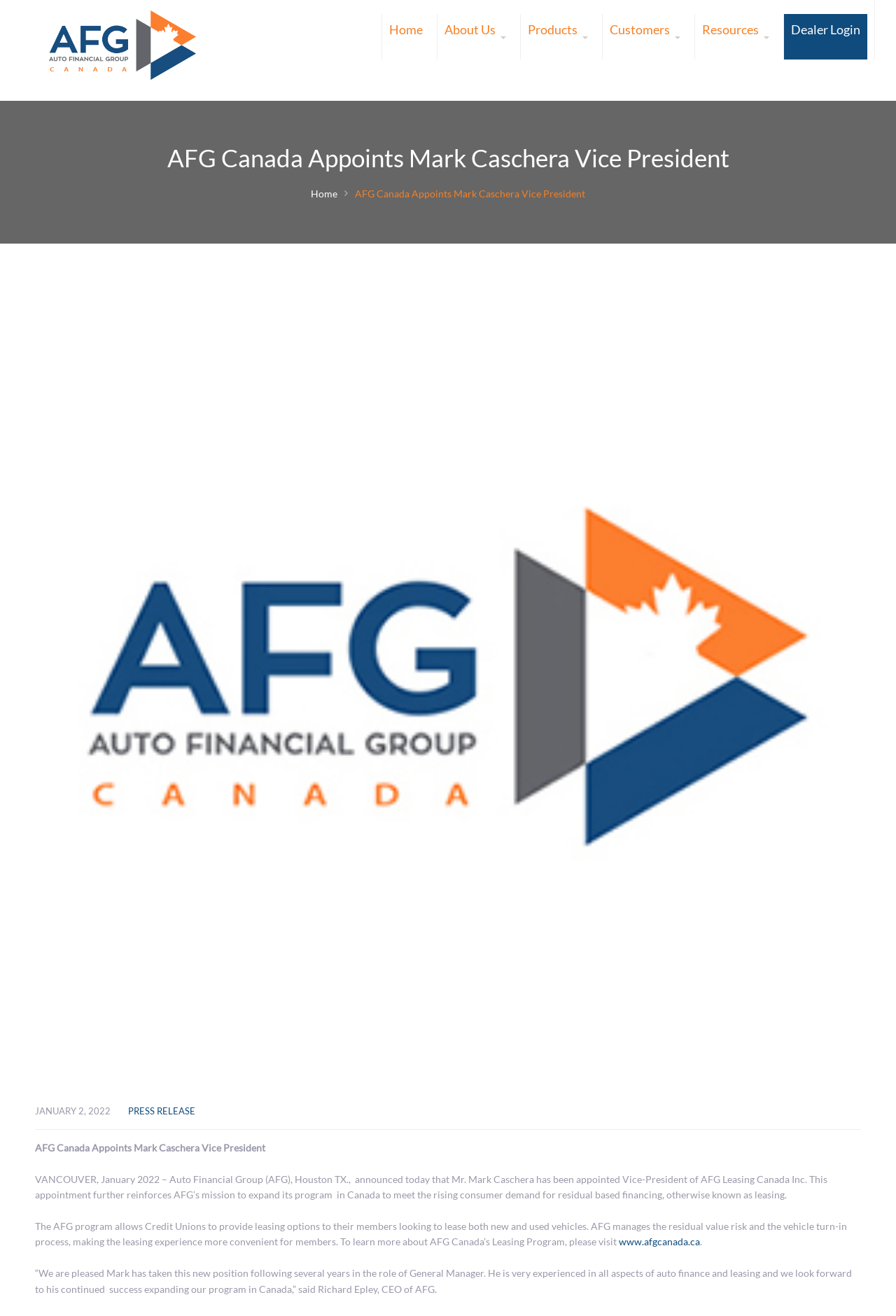Please give a one-word or short phrase response to the following question: 
What is the name of the newly appointed Vice President?

Mark Caschera